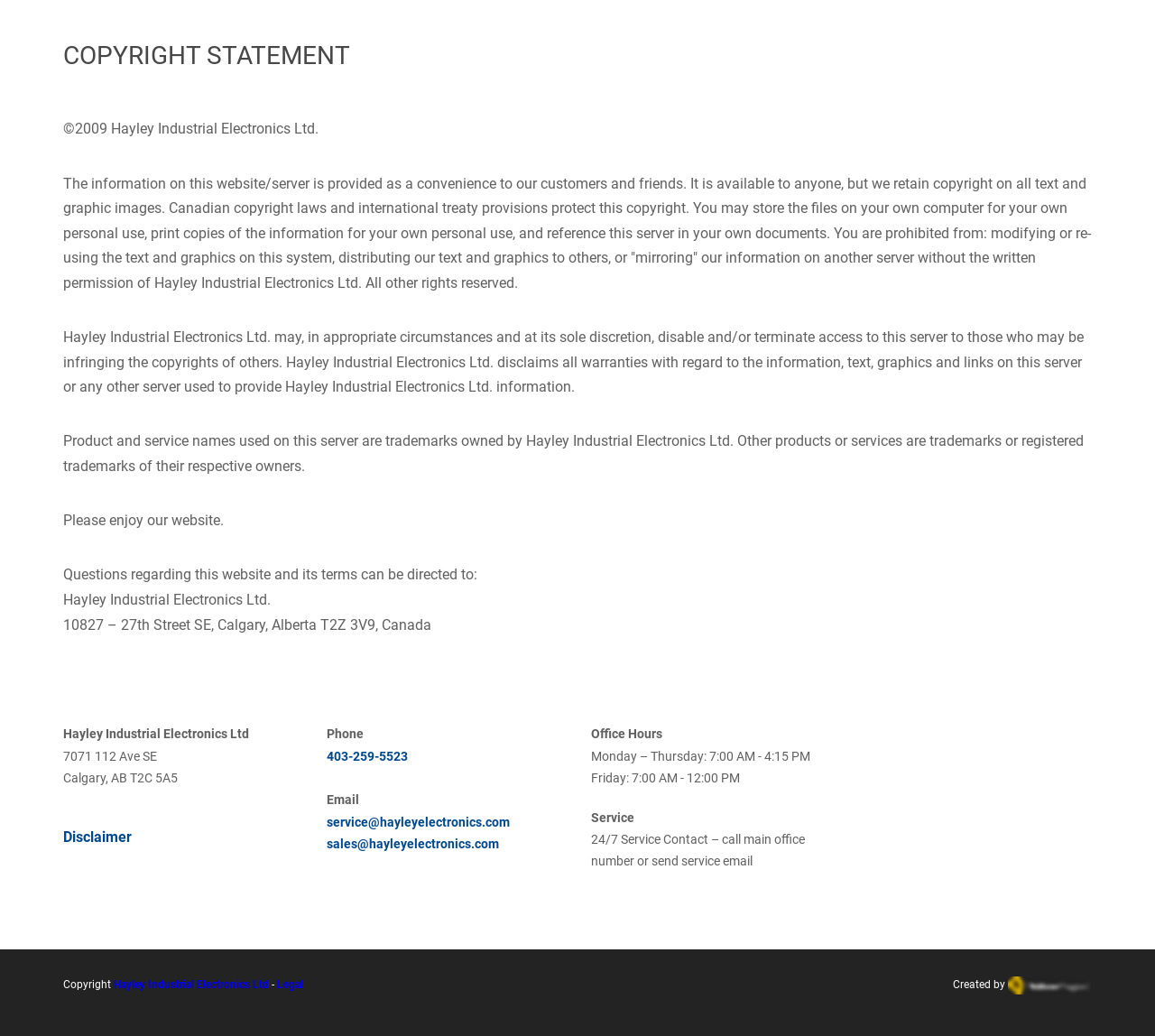Respond with a single word or phrase to the following question: What is the phone number for the company?

403-259-5523